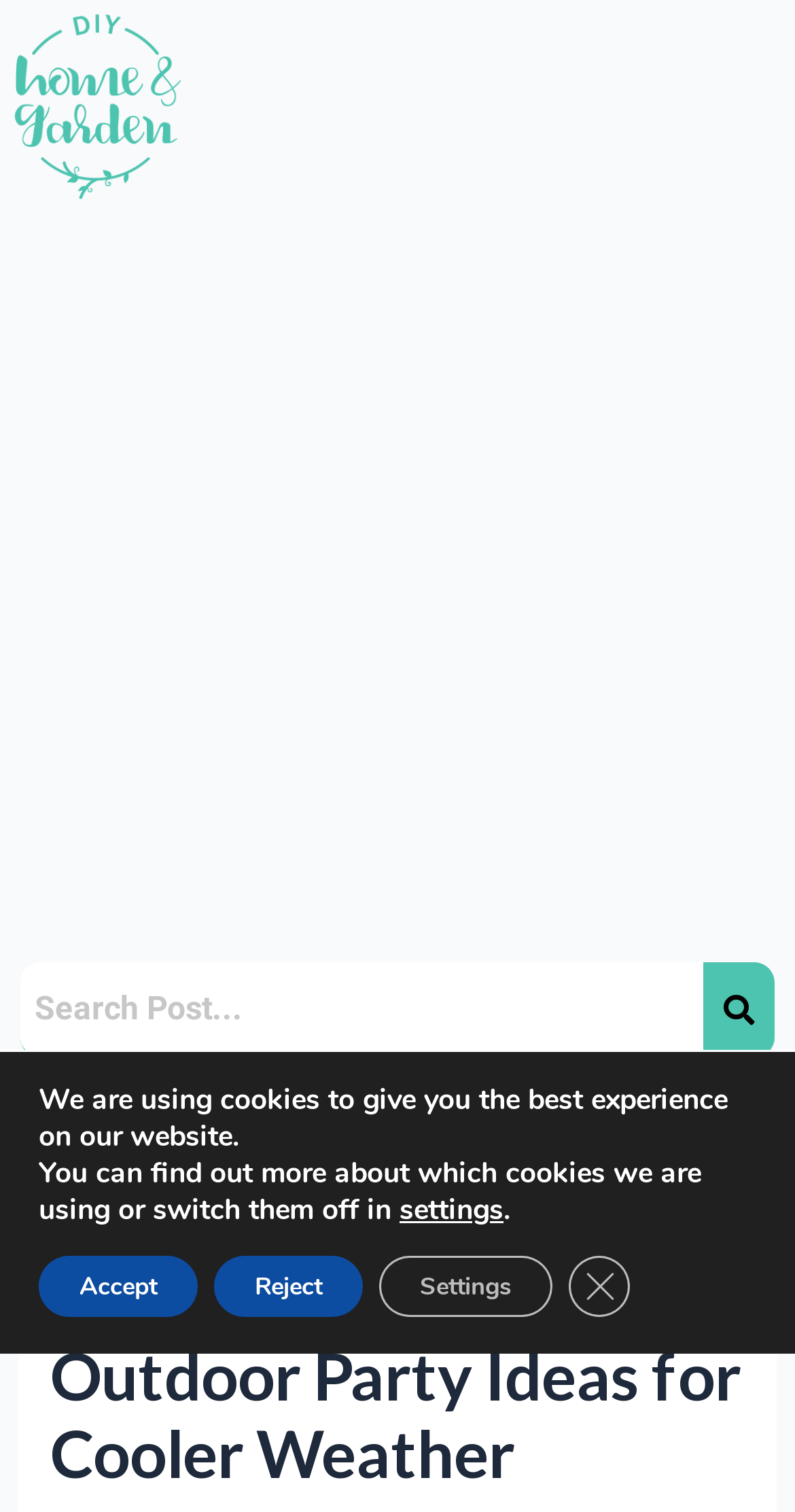Specify the bounding box coordinates (top-left x, top-left y, bottom-right x, bottom-right y) of the UI element in the screenshot that matches this description: name="s" placeholder="Search Post..." title="Search"

[0.026, 0.636, 0.885, 0.699]